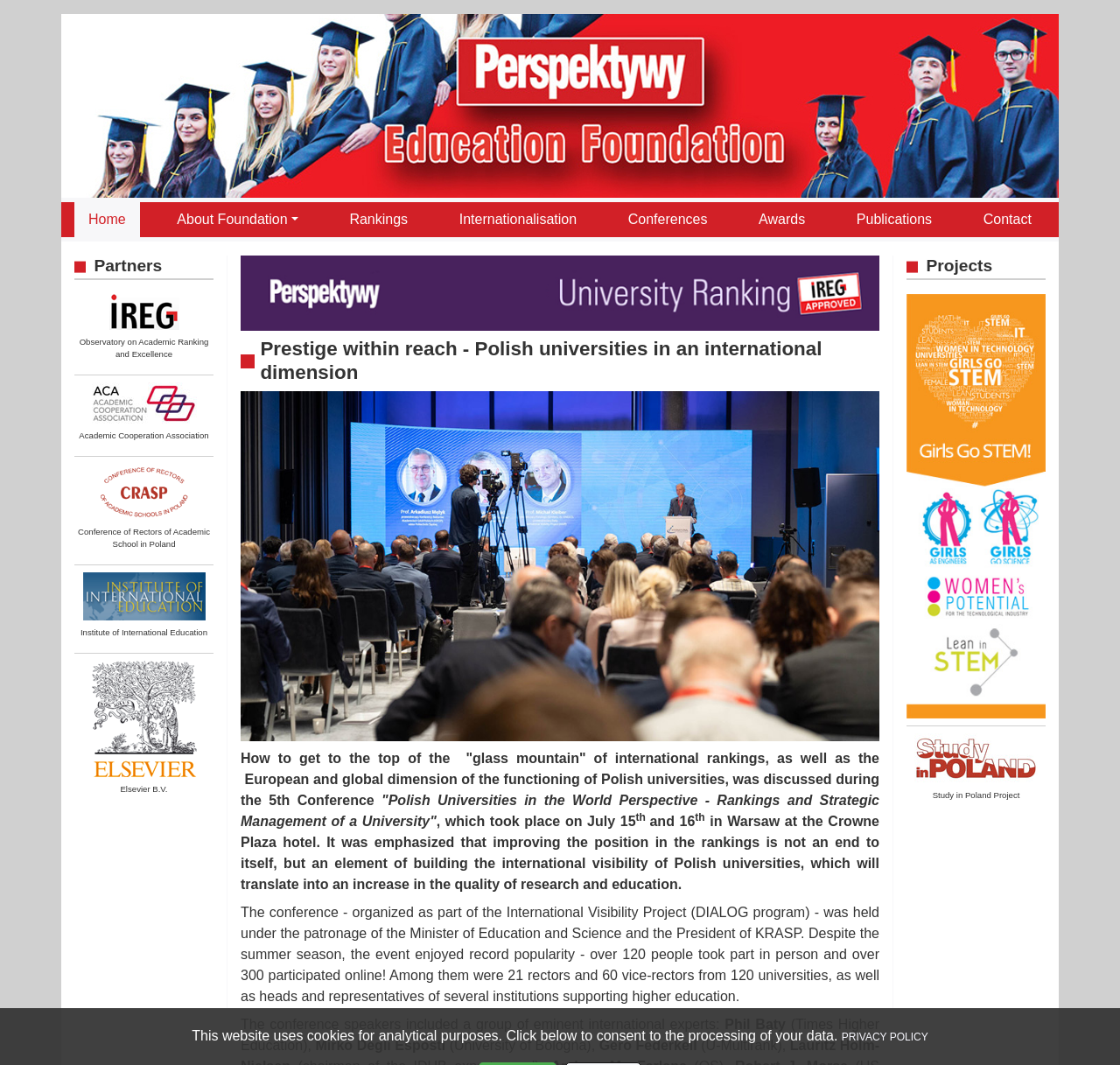What is the name of the project mentioned in the 'Projects' section?
Please look at the screenshot and answer in one word or a short phrase.

Girls-go-stem